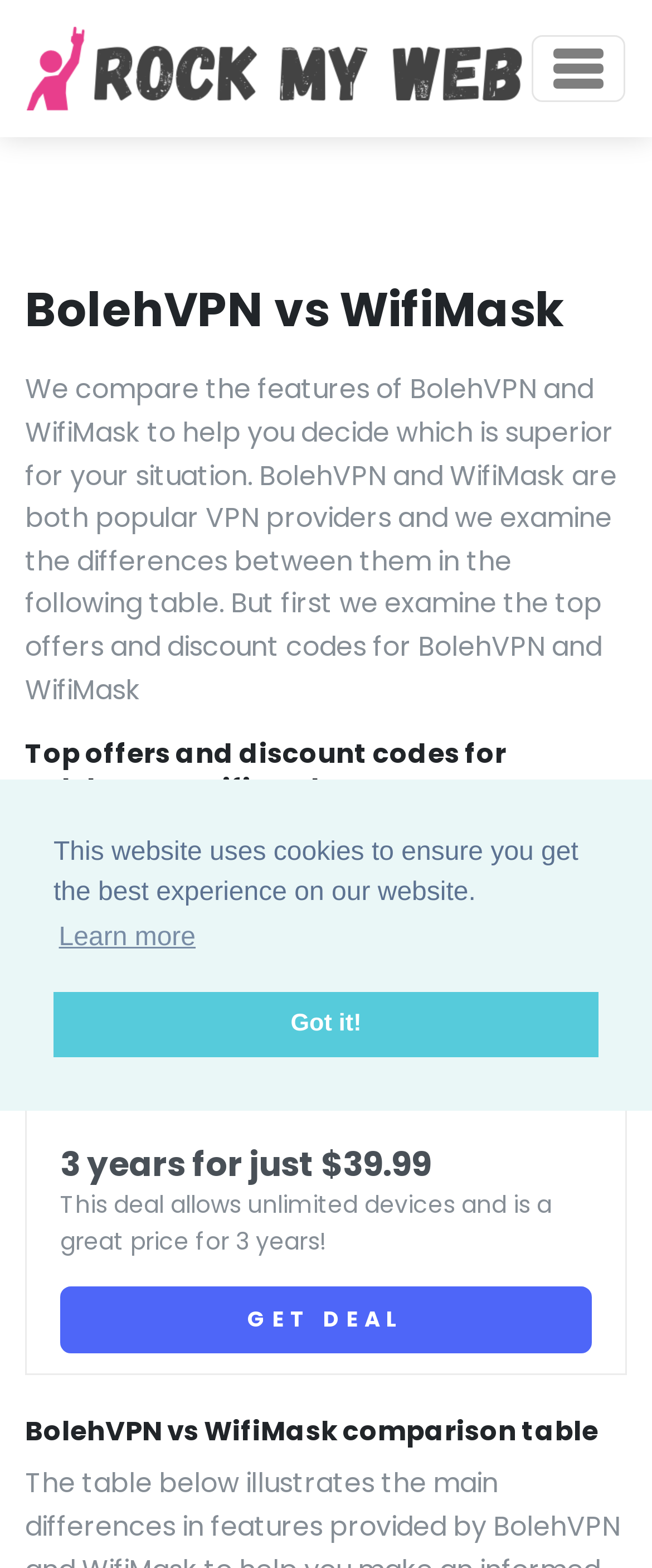Refer to the image and answer the question with as much detail as possible: What is the main topic of the webpage?

The main topic of the webpage is to compare the features of BolehVPN and WifiMask, two popular VPN providers, to help users make an informed decision about which one to choose.